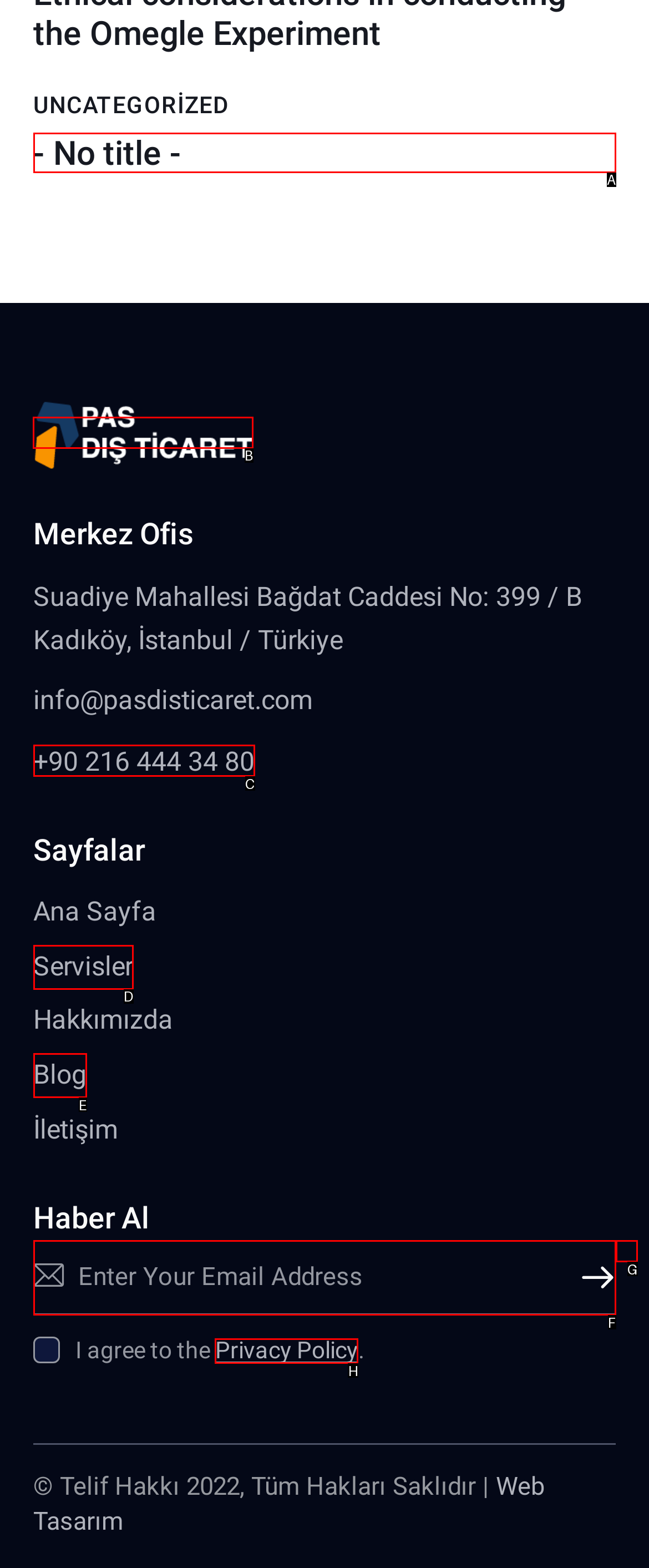Pick the HTML element that should be clicked to execute the task: Click the Pathfinder link
Respond with the letter corresponding to the correct choice.

B